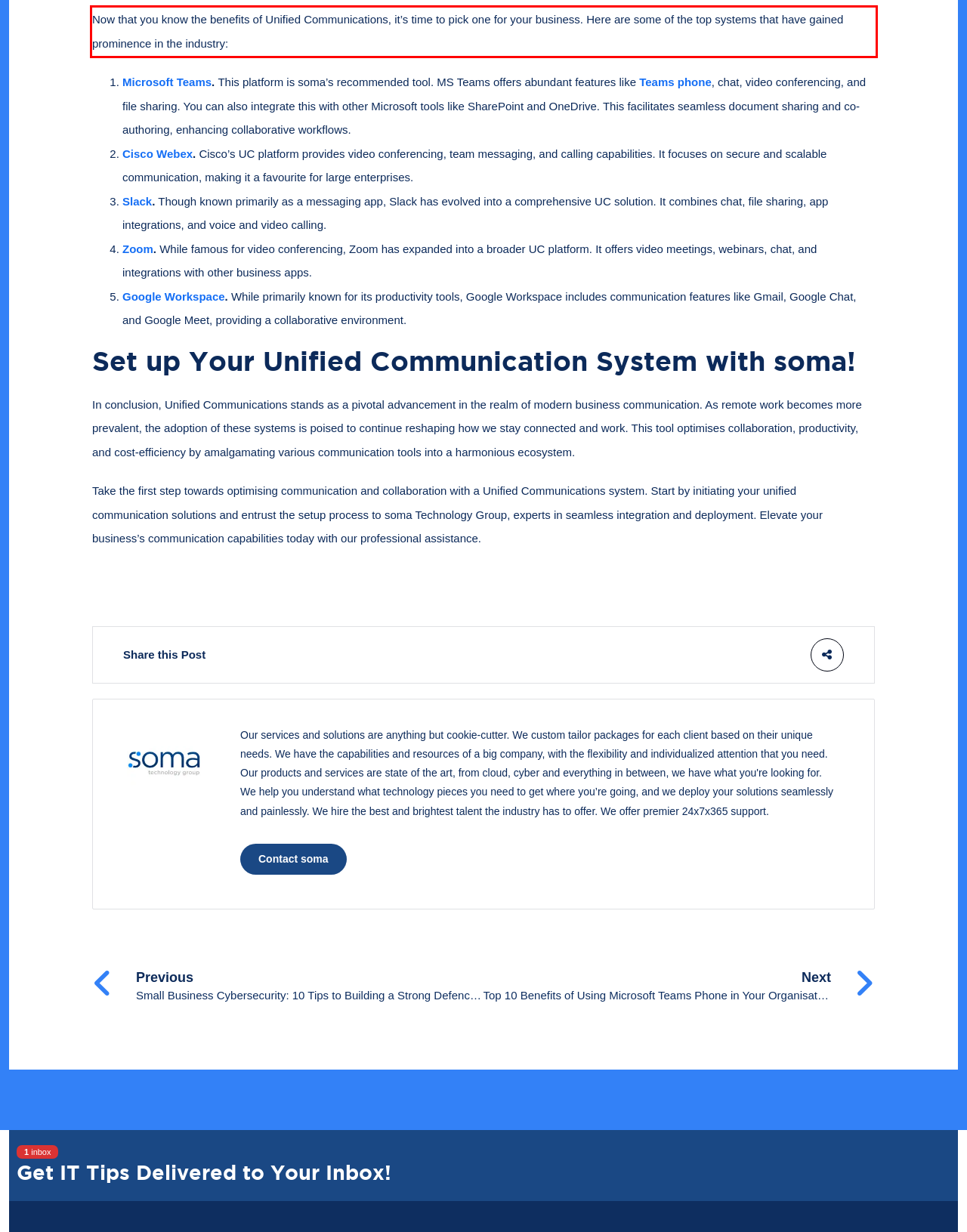Given a screenshot of a webpage with a red bounding box, extract the text content from the UI element inside the red bounding box.

Now that you know the benefits of Unified Communications, it’s time to pick one for your business. Here are some of the top systems that have gained prominence in the industry: